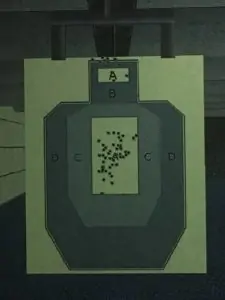Provide a brief response to the question below using one word or phrase:
What is the focus of the training session?

Improving shooting skills